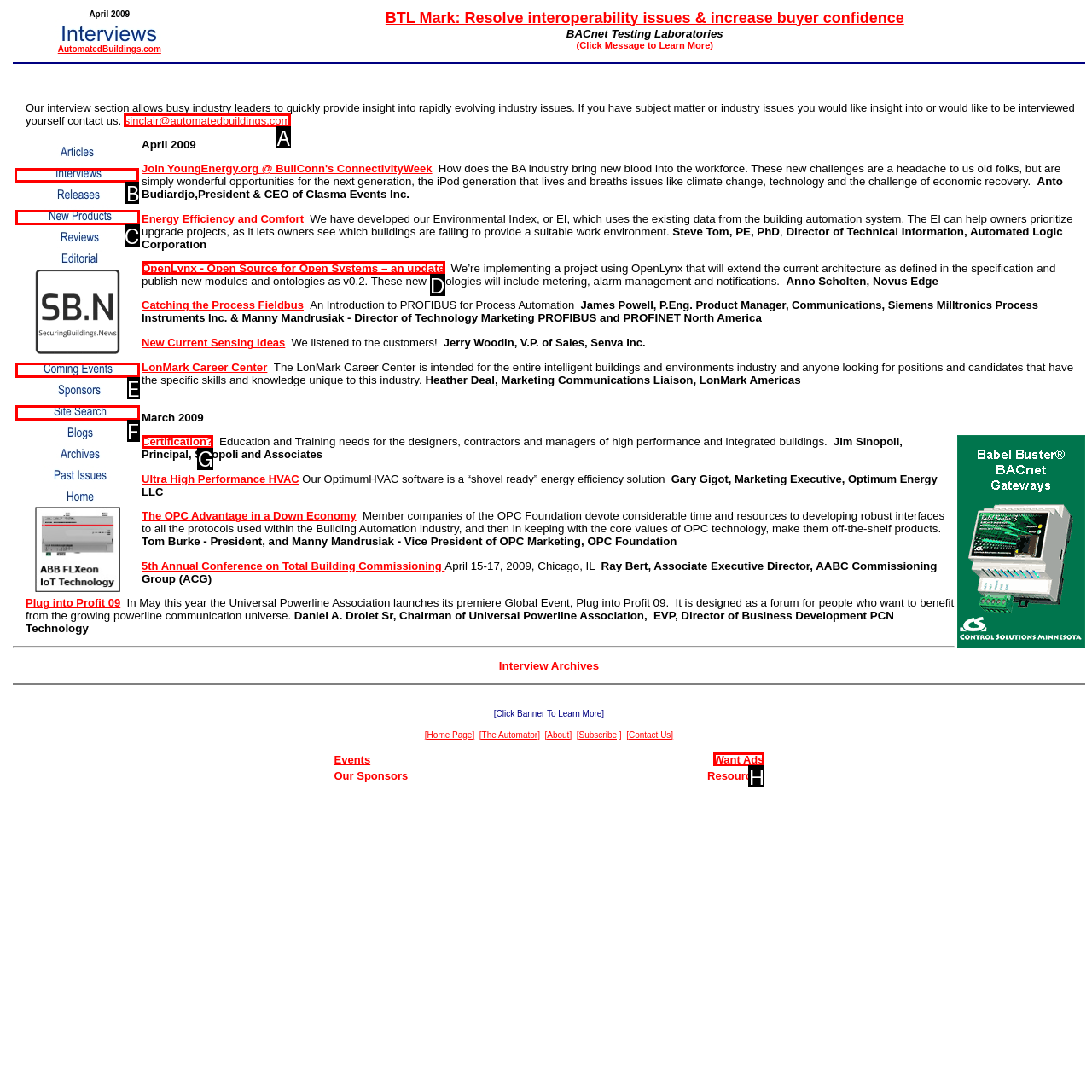Identify the appropriate lettered option to execute the following task: View the 'Interviews' section
Respond with the letter of the selected choice.

B